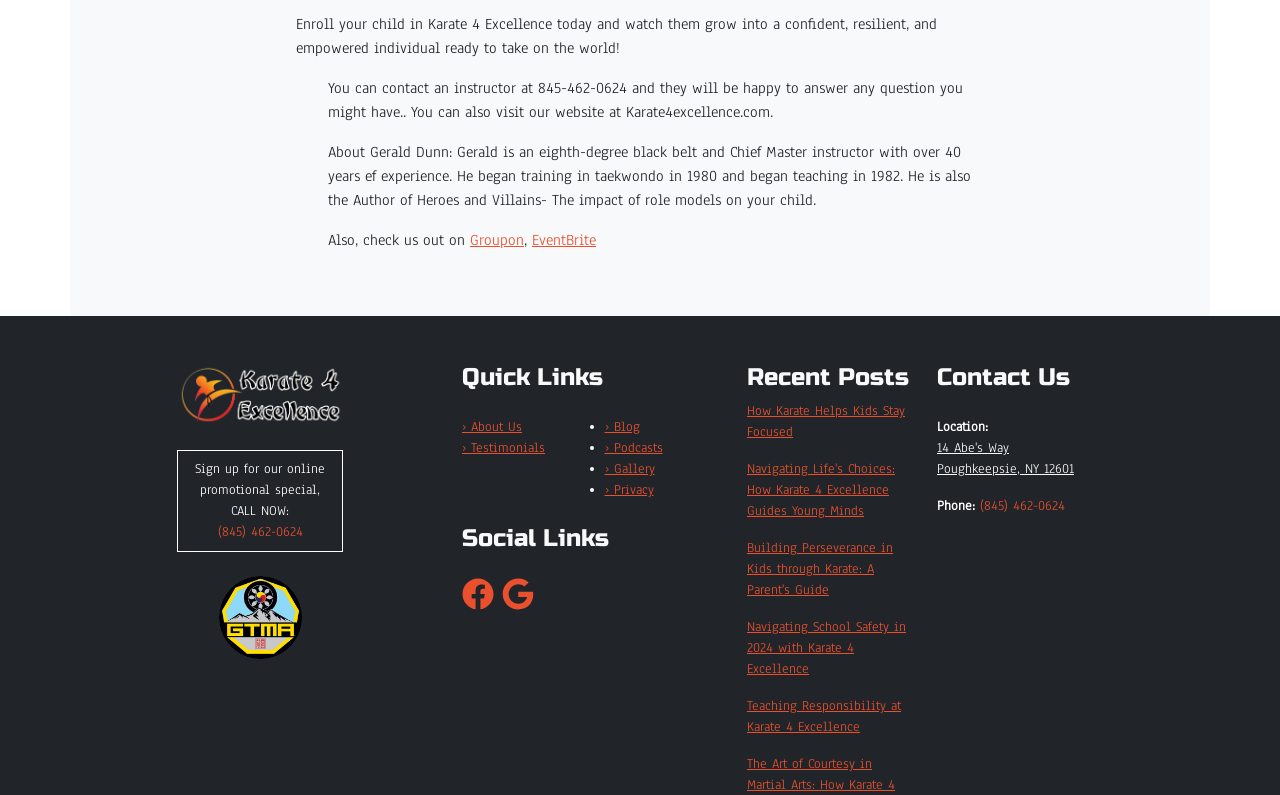Indicate the bounding box coordinates of the element that needs to be clicked to satisfy the following instruction: "Check the 'Recent Posts'". The coordinates should be four float numbers between 0 and 1, i.e., [left, top, right, bottom].

[0.584, 0.504, 0.713, 0.557]